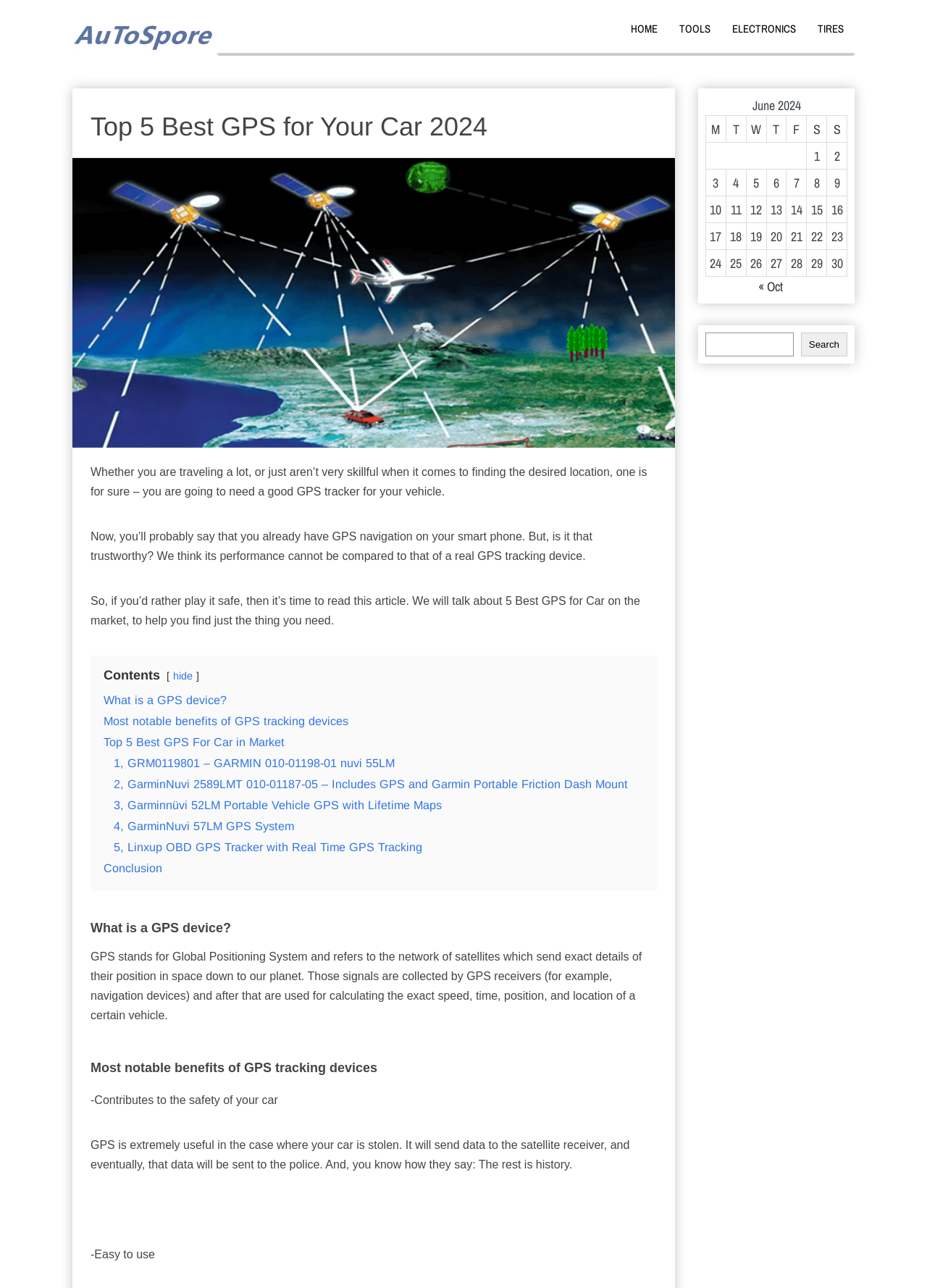Please find the bounding box coordinates of the element that you should click to achieve the following instruction: "Read the article about 'What is a GPS device?'". The coordinates should be presented as four float numbers between 0 and 1: [left, top, right, bottom].

[0.112, 0.538, 0.245, 0.548]